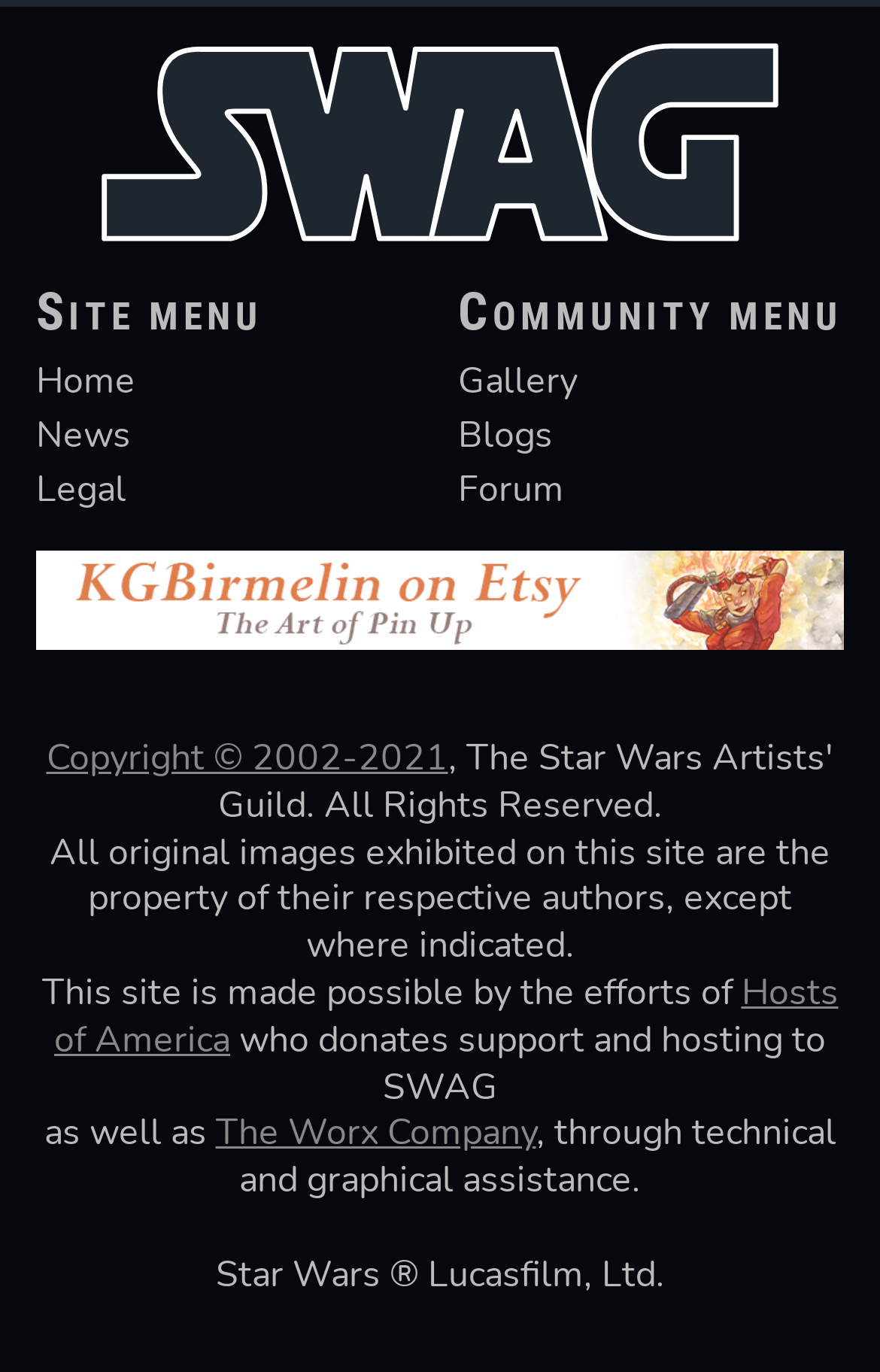Identify the bounding box coordinates of the section to be clicked to complete the task described by the following instruction: "go to home page". The coordinates should be four float numbers between 0 and 1, formatted as [left, top, right, bottom].

[0.115, 0.151, 0.885, 0.188]